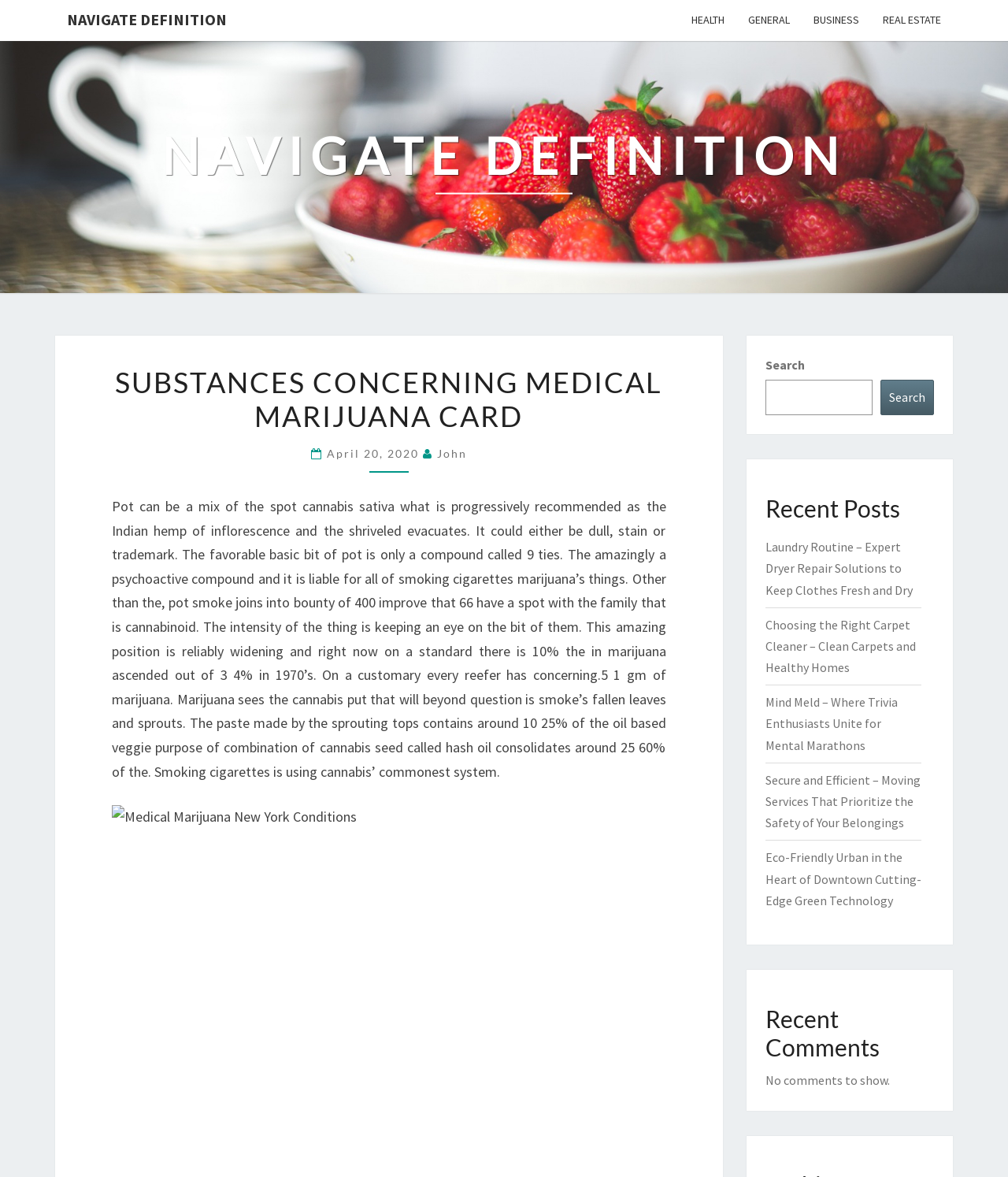Respond to the following query with just one word or a short phrase: 
What is the section below the search bar?

Recent Posts